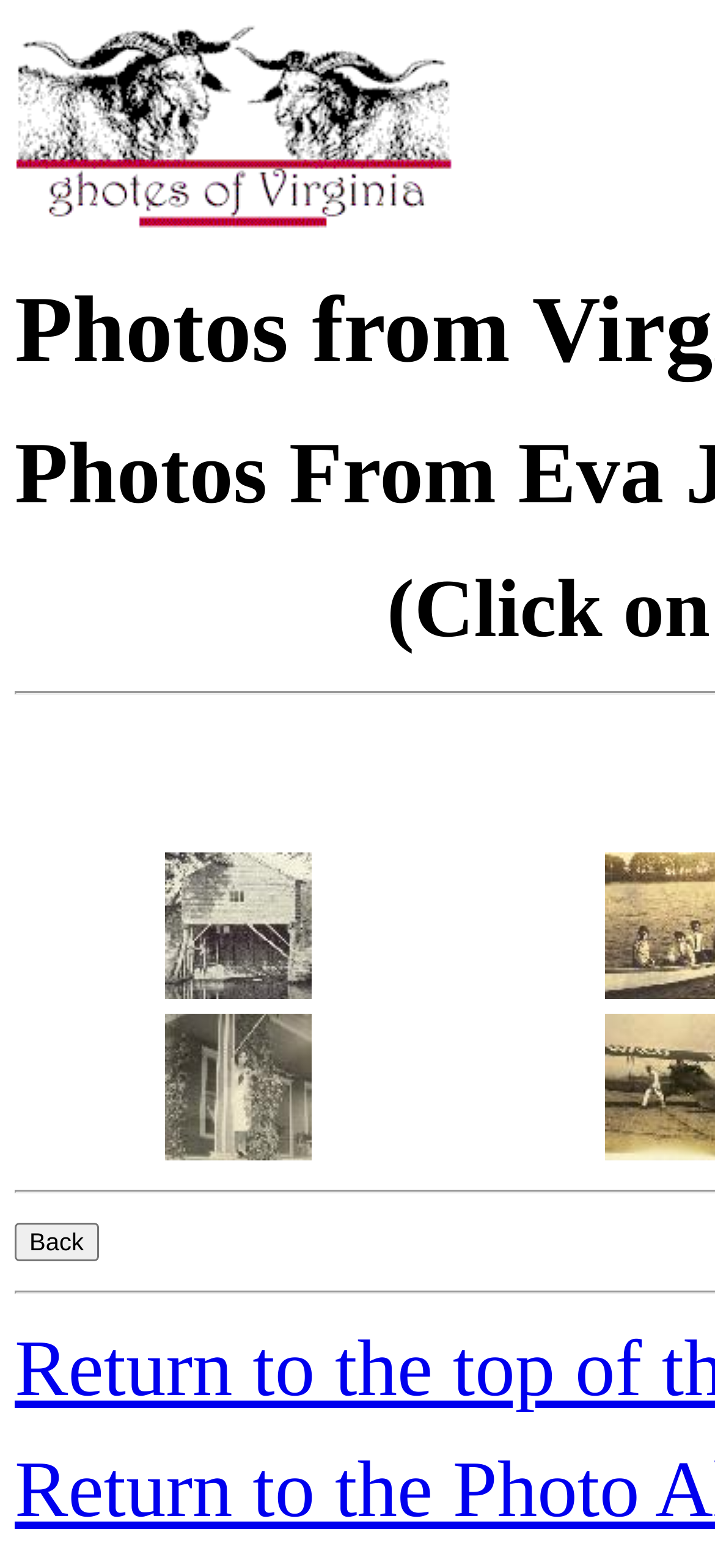Find and generate the main title of the webpage.

Photos from Virginia's Eastern Shore